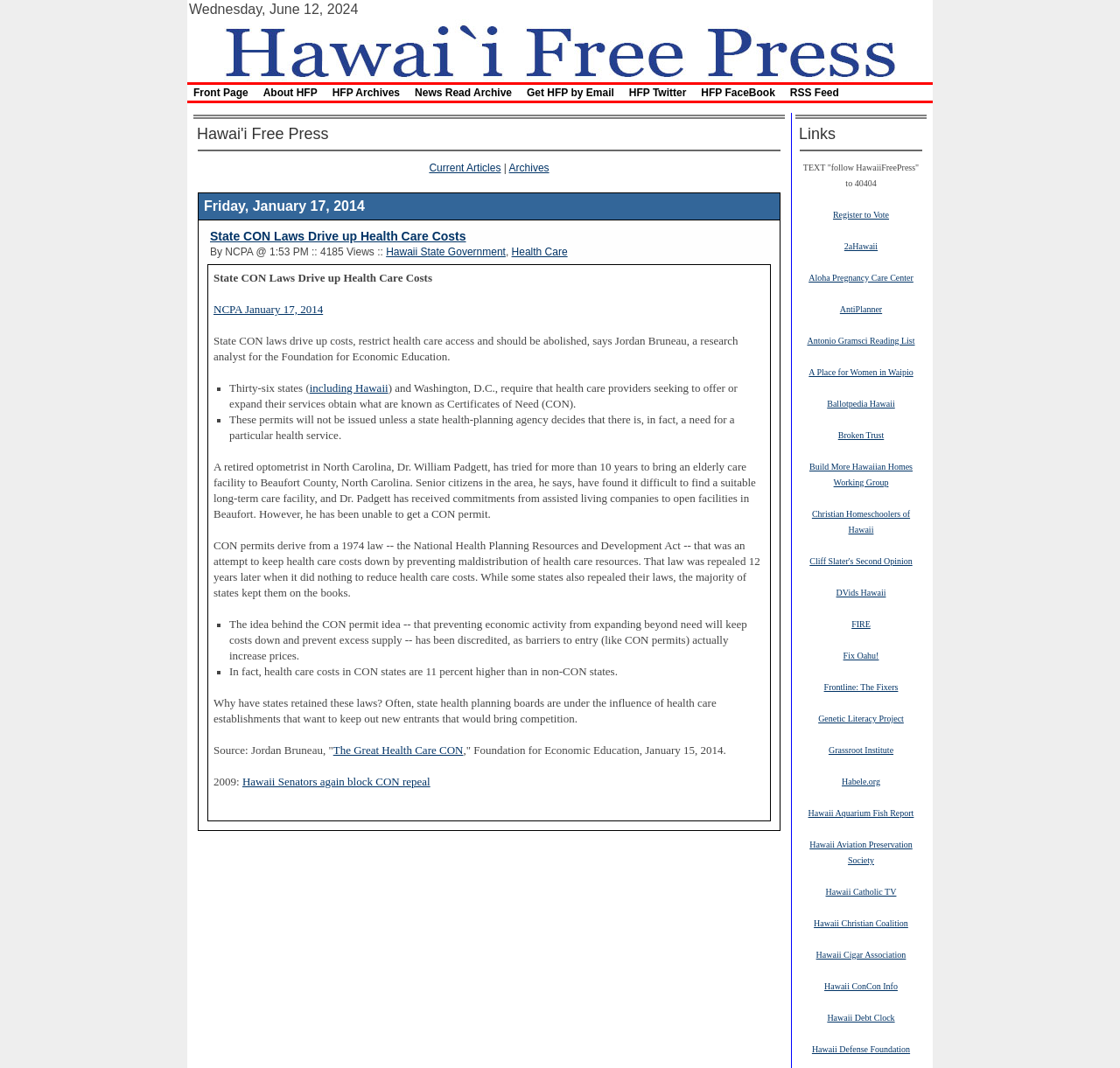Please identify the bounding box coordinates of the clickable area that will allow you to execute the instruction: "Click on the 'Hawaii Free Press' link".

[0.175, 0.04, 0.825, 0.053]